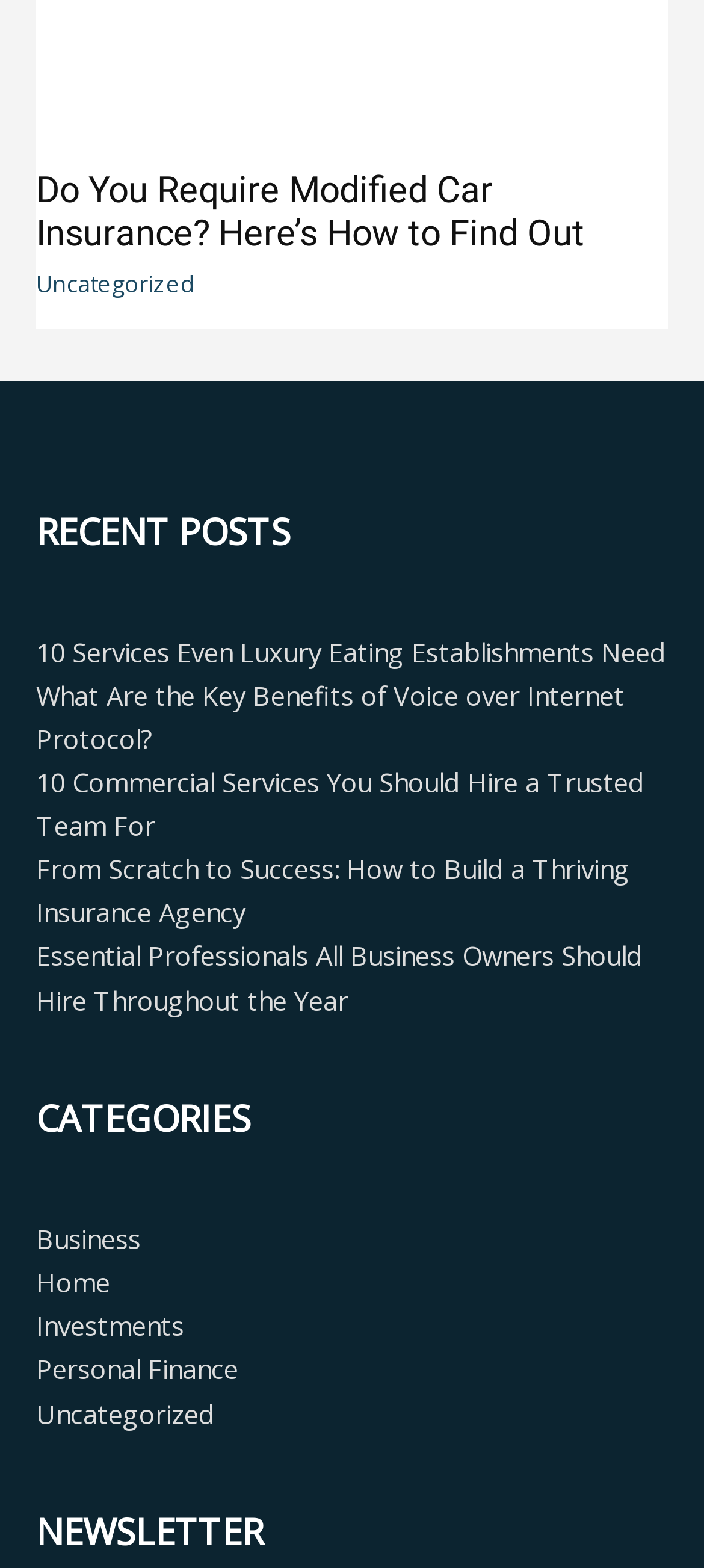What type of content is this webpage about?
From the image, provide a succinct answer in one word or a short phrase.

Financial and Business